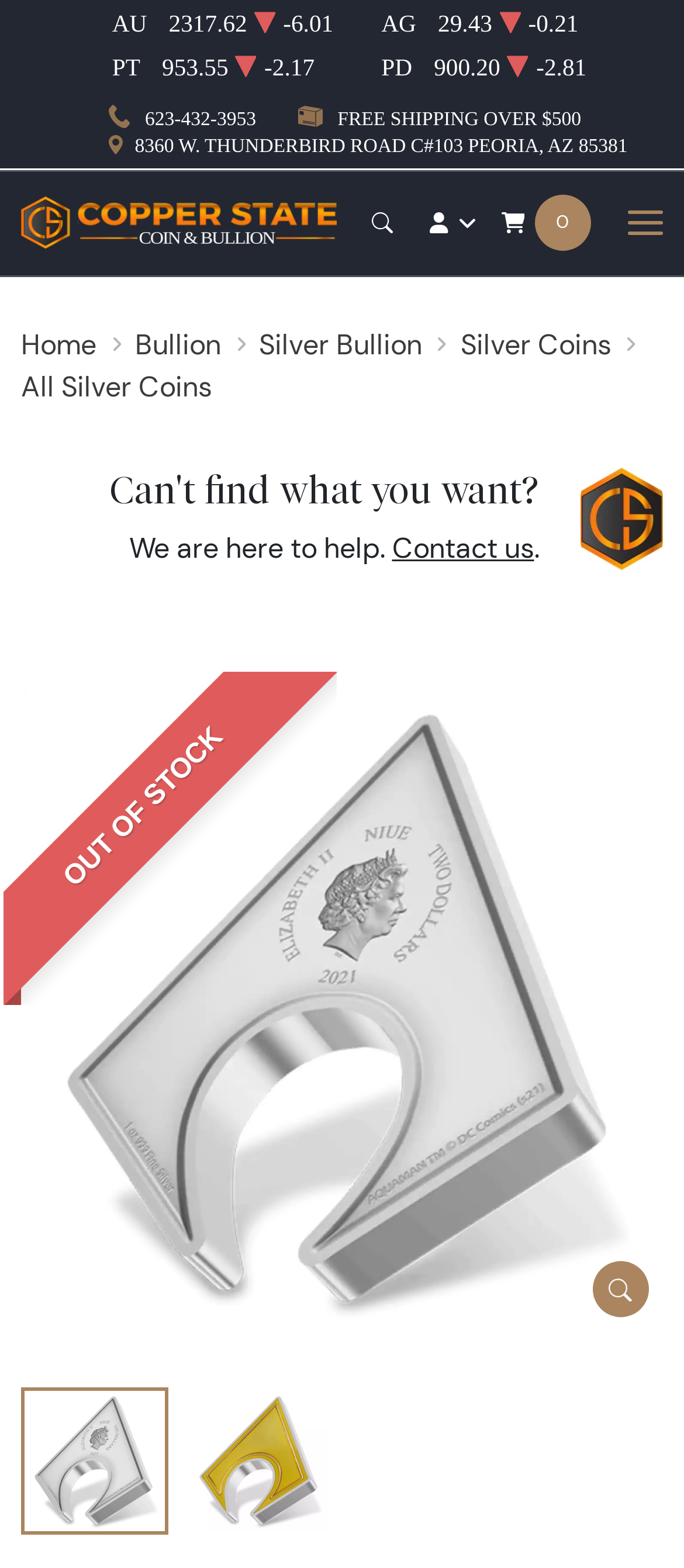Can you find and provide the title of the webpage?

AQUAMAN Emblem - 2021 1oz Silver Coin